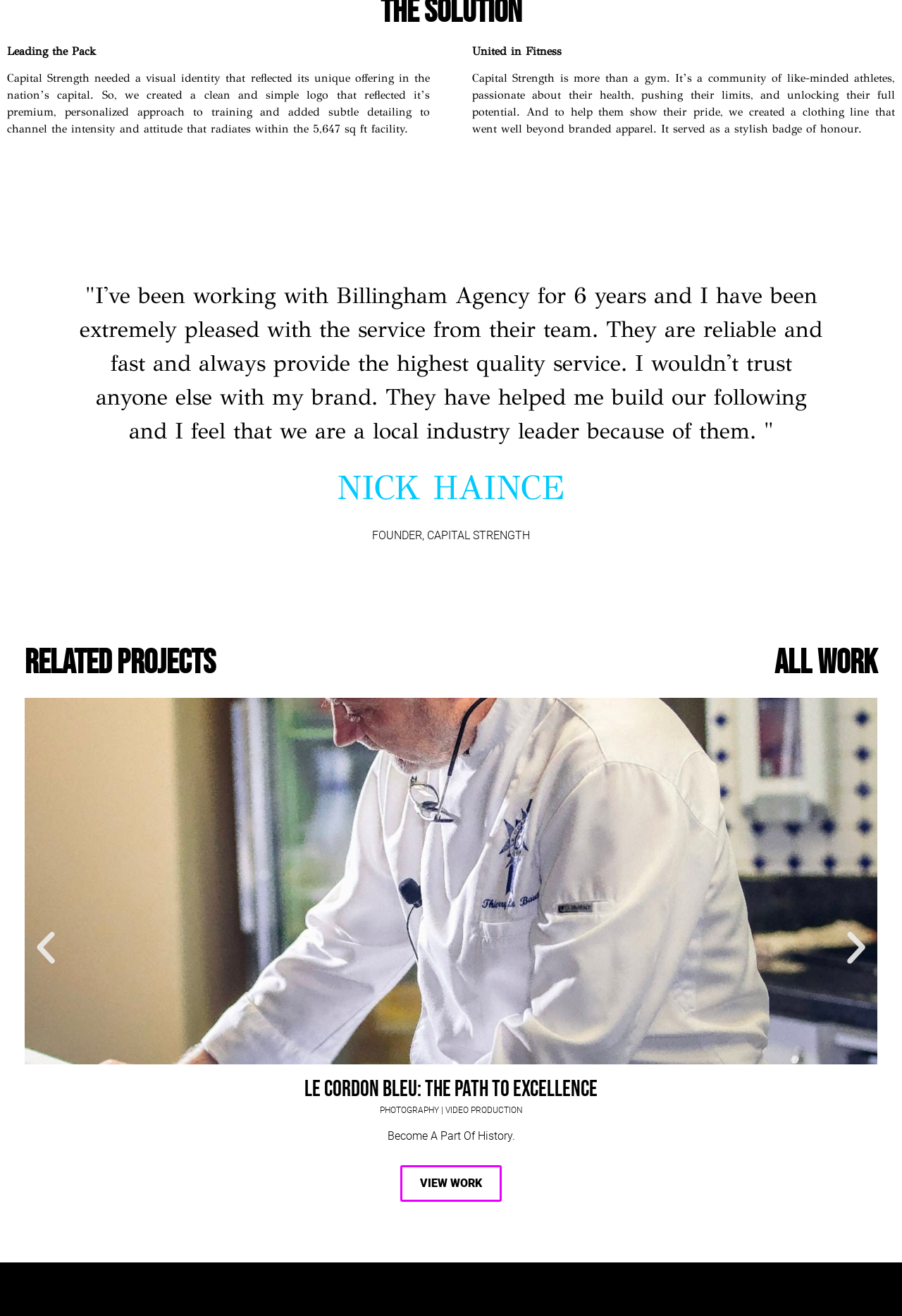Please analyze the image and give a detailed answer to the question:
What is the tagline of Capital Strength?

The tagline of Capital Strength can be found in the text 'United in Fitness' which is displayed prominently on the webpage.